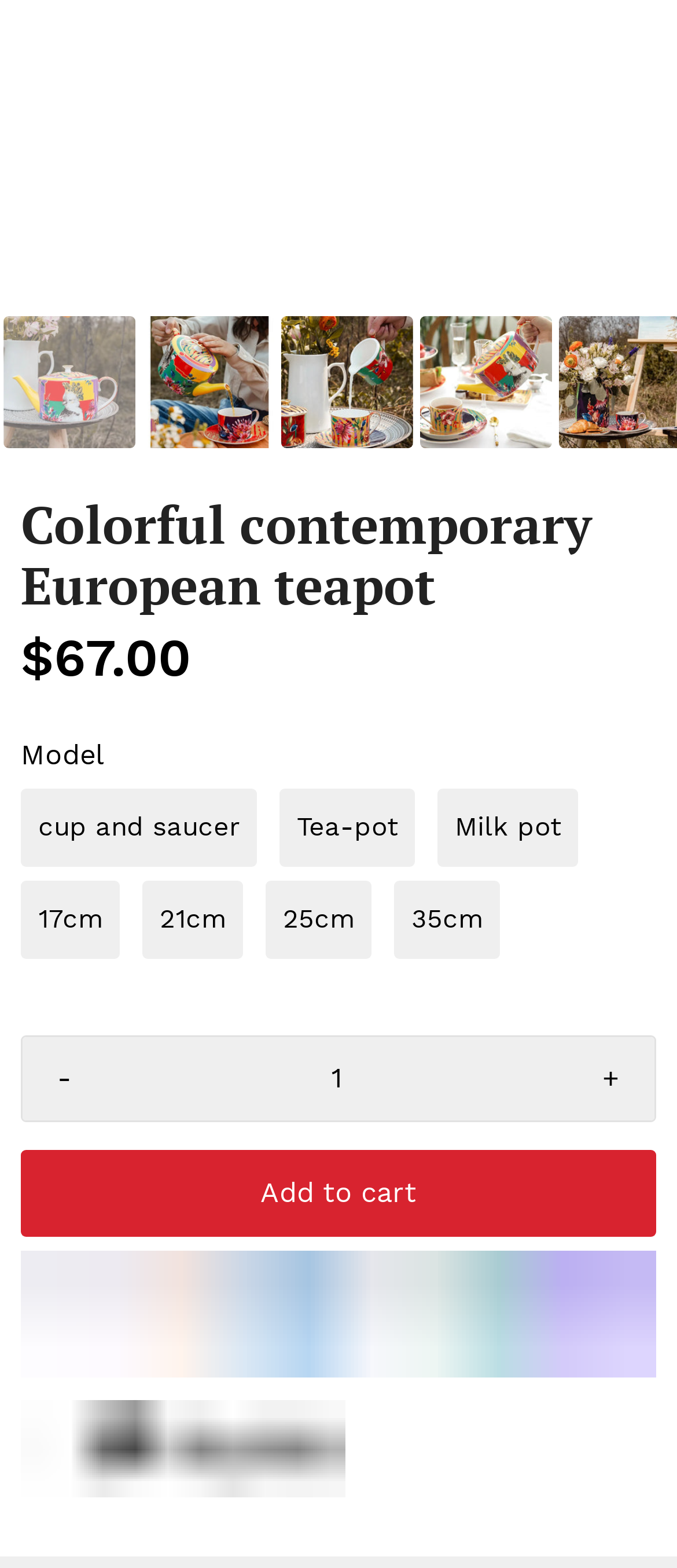Provide your answer in a single word or phrase: 
What is the largest size of the teapot?

35cm